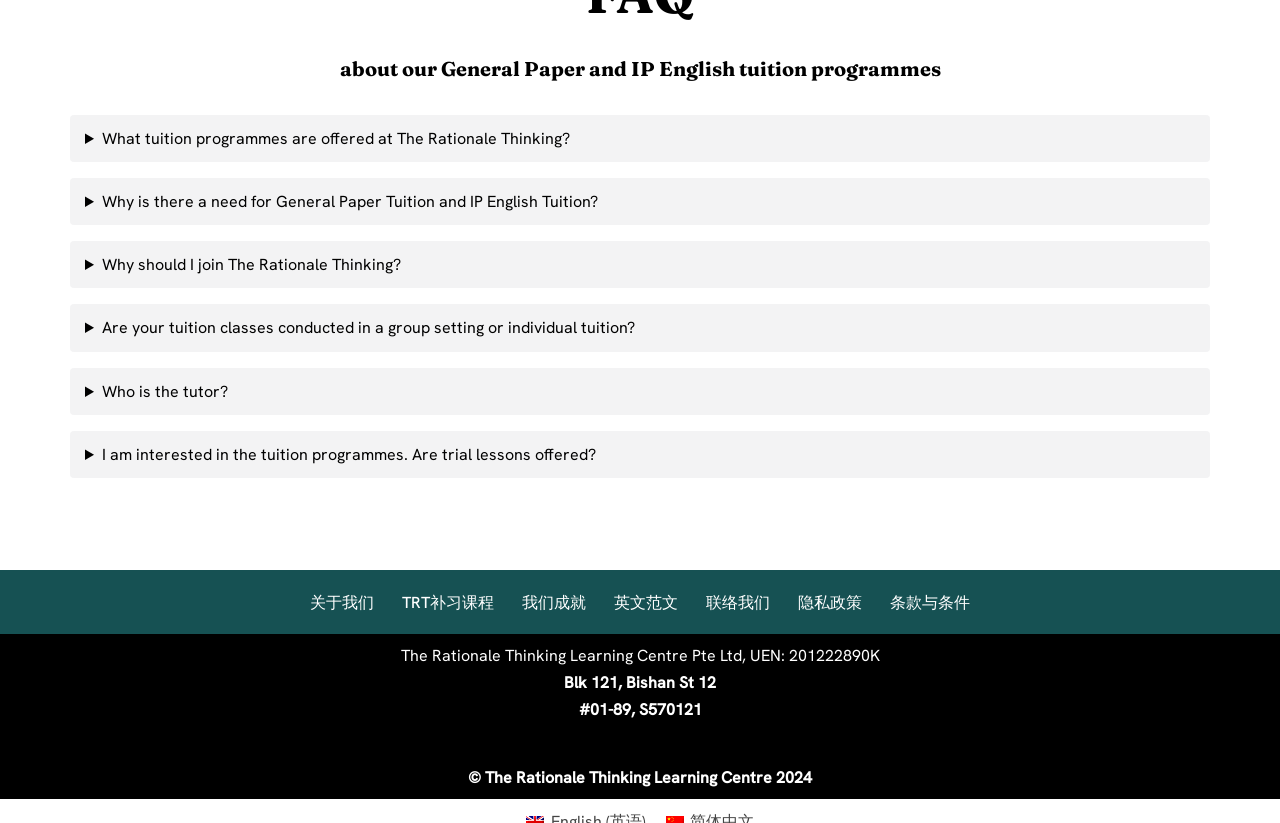Answer the question below with a single word or a brief phrase: 
Are trial lessons offered for the tuition programmes?

Yes